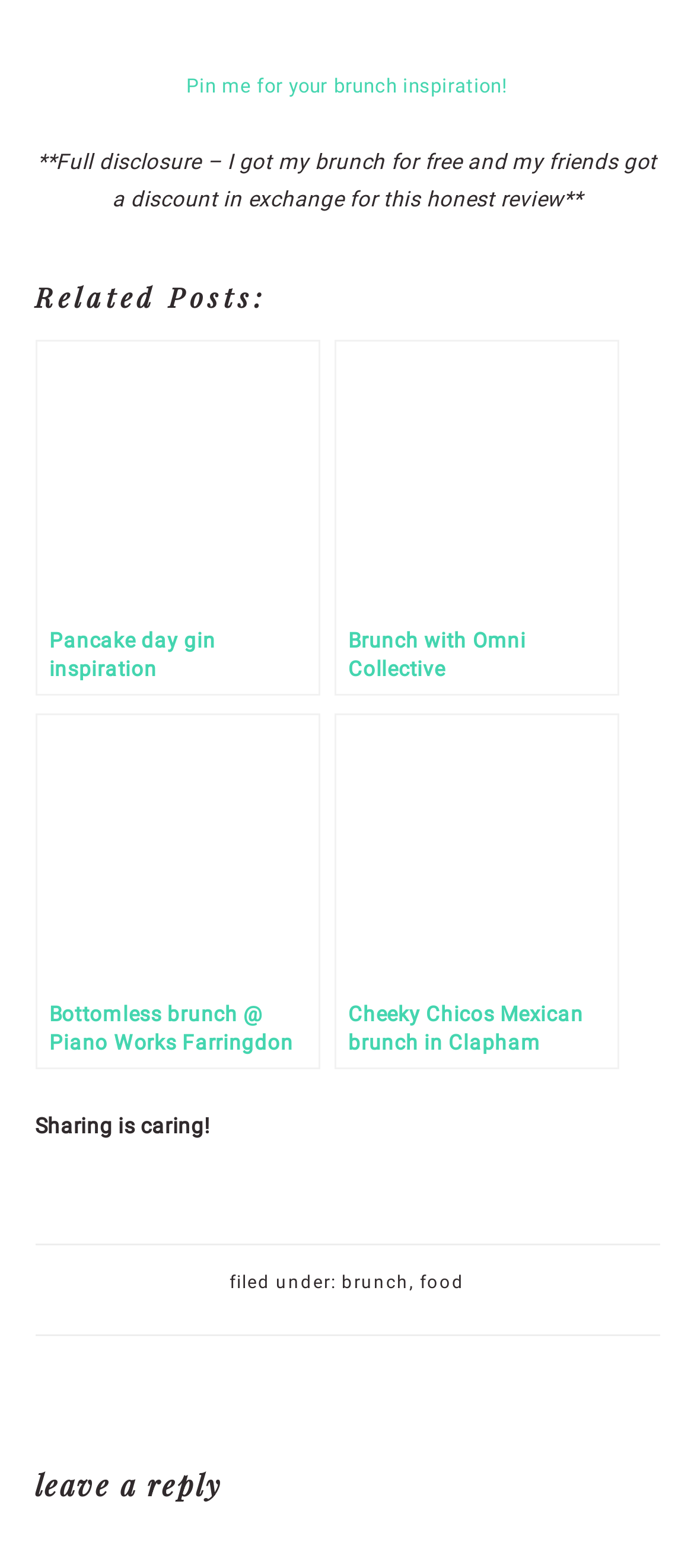From the given element description: "Pancake day gin inspiration", find the bounding box for the UI element. Provide the coordinates as four float numbers between 0 and 1, in the order [left, top, right, bottom].

[0.05, 0.217, 0.46, 0.444]